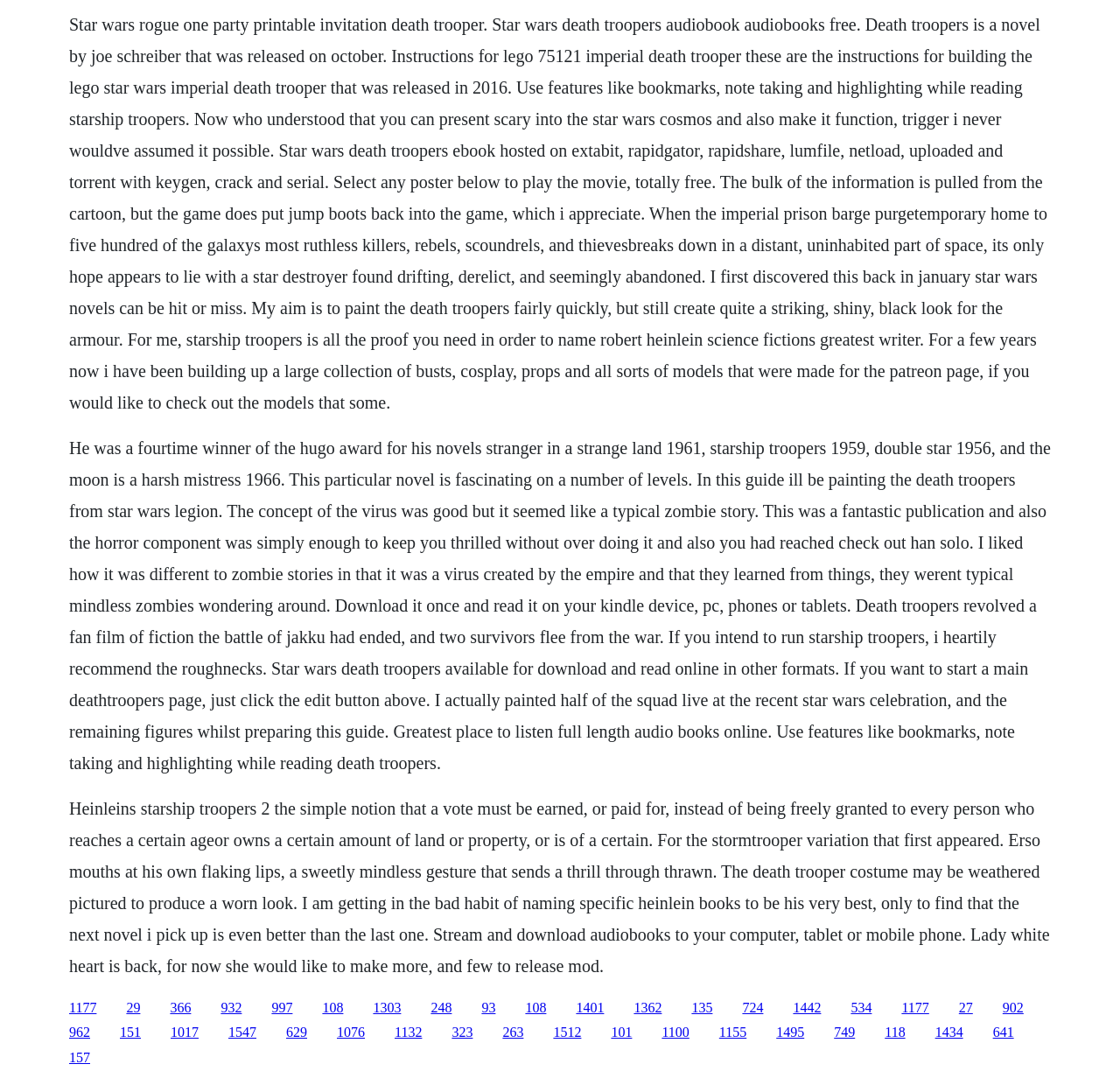Please specify the bounding box coordinates of the area that should be clicked to accomplish the following instruction: "Click the link to listen to Star Wars audiobooks". The coordinates should consist of four float numbers between 0 and 1, i.e., [left, top, right, bottom].

[0.107, 0.951, 0.126, 0.965]